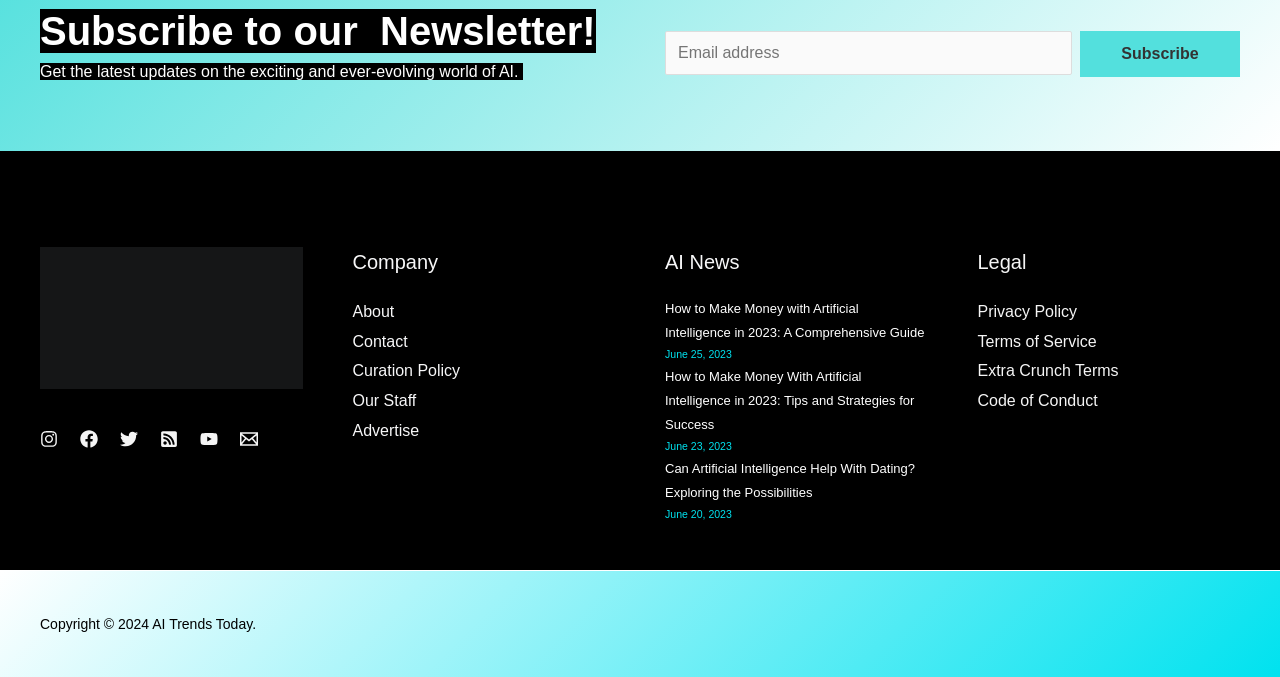Give a one-word or phrase response to the following question: What type of content is featured in the 'AI News' section?

News articles